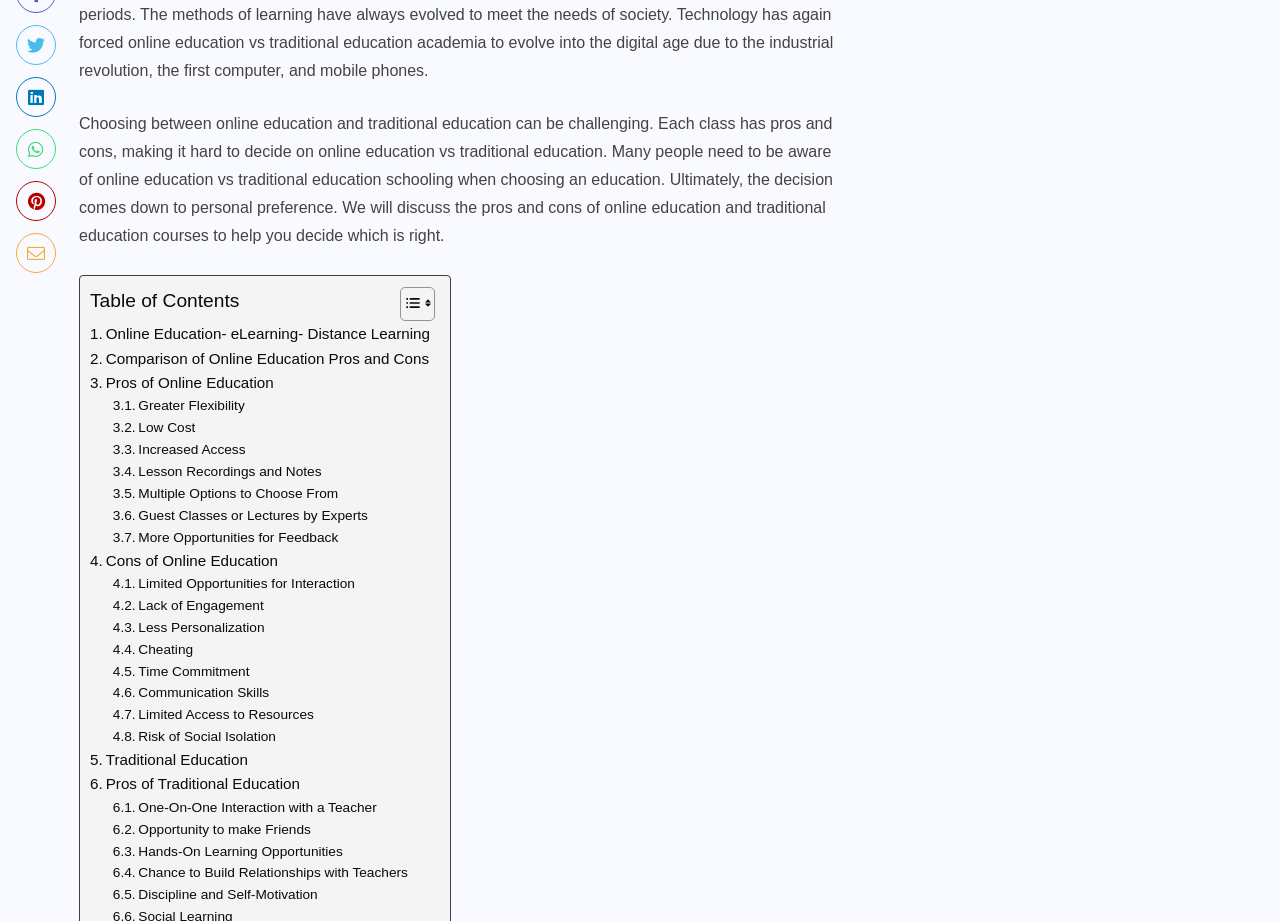Give a short answer to this question using one word or a phrase:
How many links are there in the table of contents?

7